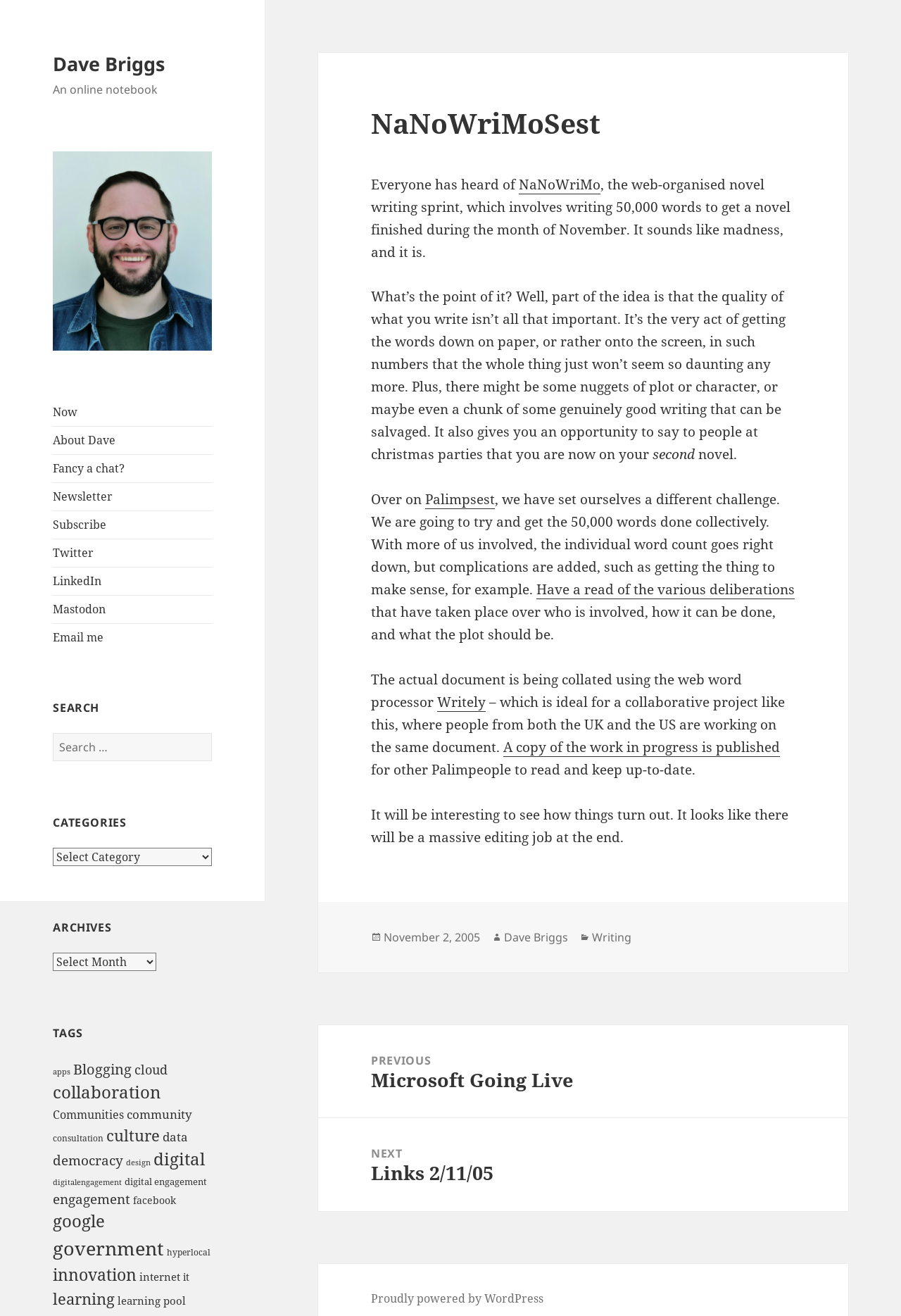Answer the question with a brief word or phrase:
What tool is being used for collaborative writing?

Writely